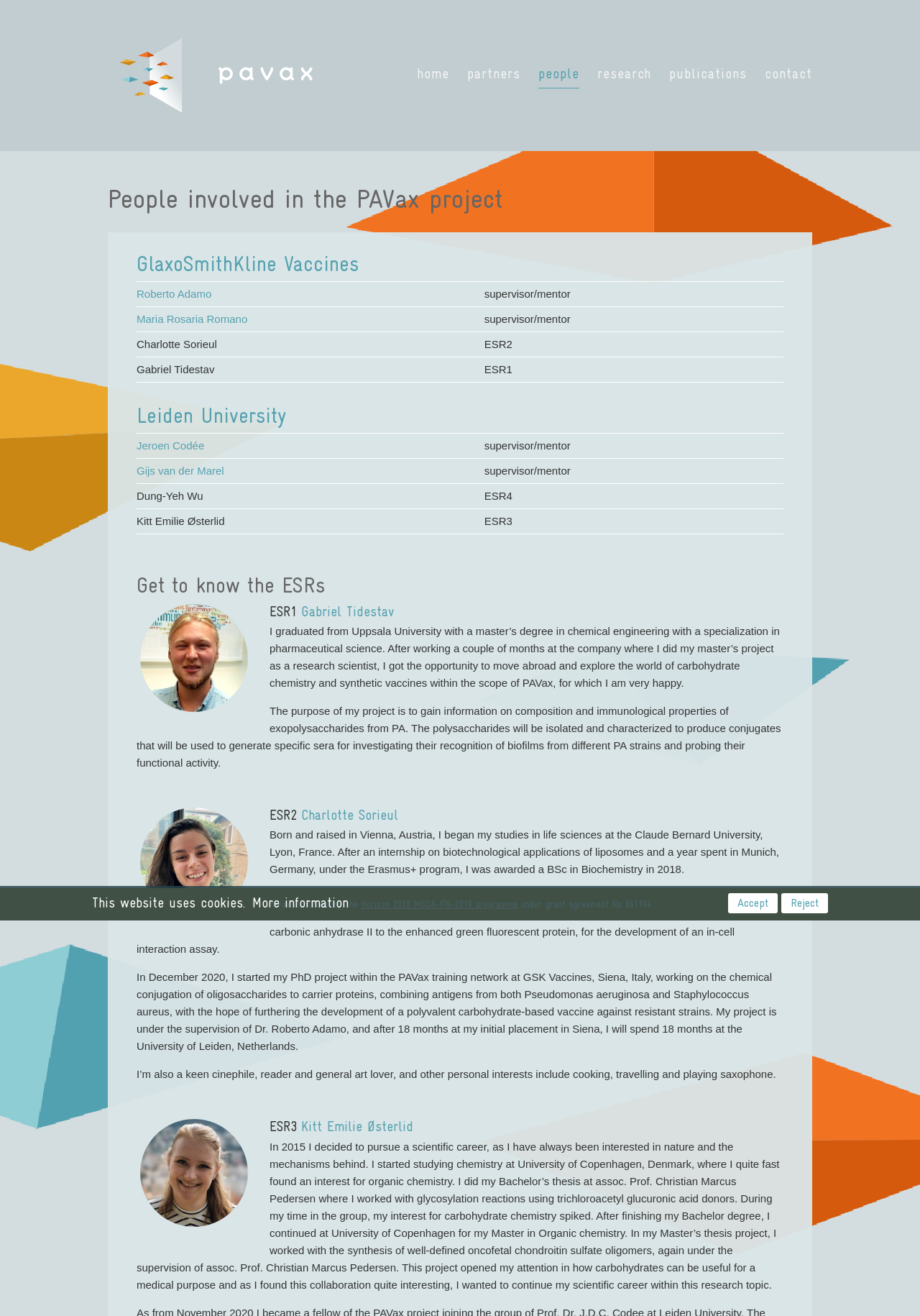Find the bounding box coordinates for the area that must be clicked to perform this action: "Get to know Gabriel Tidestav".

[0.327, 0.458, 0.429, 0.47]